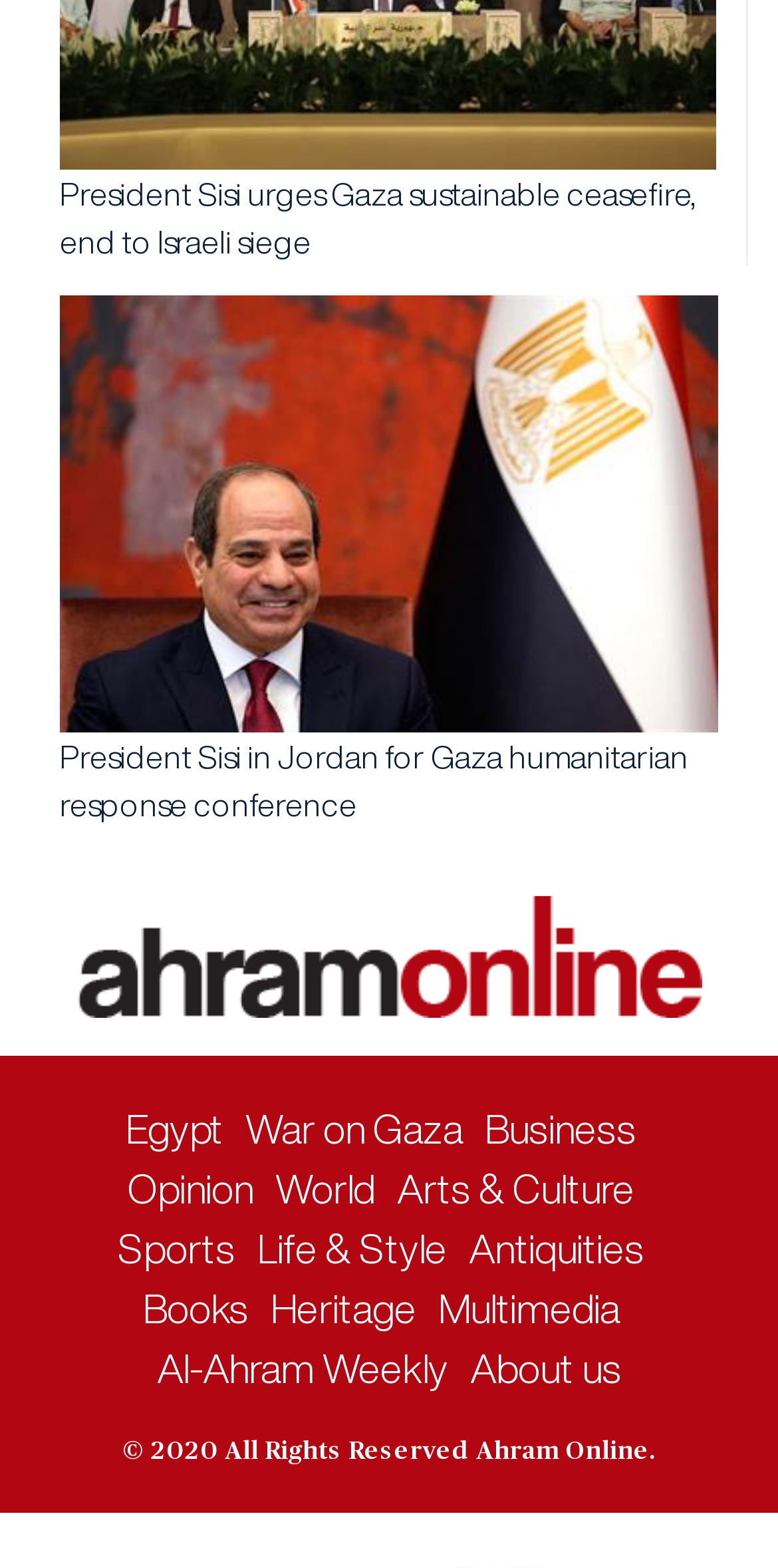Can you determine the bounding box coordinates of the area that needs to be clicked to fulfill the following instruction: "Read opinion articles"?

[0.164, 0.745, 0.326, 0.771]